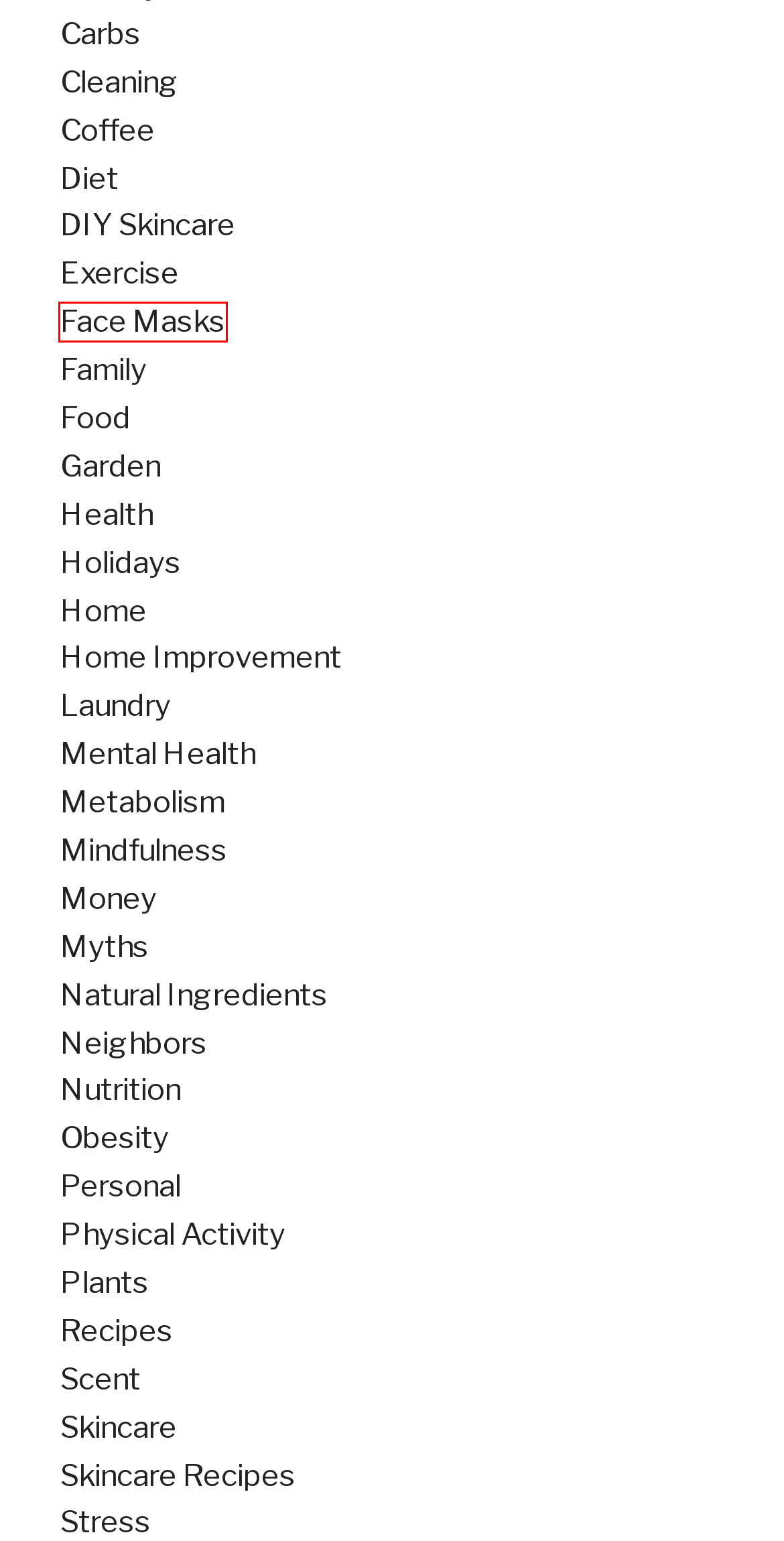Observe the provided screenshot of a webpage that has a red rectangle bounding box. Determine the webpage description that best matches the new webpage after clicking the element inside the red bounding box. Here are the candidates:
A. Personal – The Calorie Myths
B. Physical Activity – The Calorie Myths
C. Neighbors – The Calorie Myths
D. Nutrition – The Calorie Myths
E. Face Masks – The Calorie Myths
F. Coffee – The Calorie Myths
G. Laundry – The Calorie Myths
H. Holidays – The Calorie Myths

E